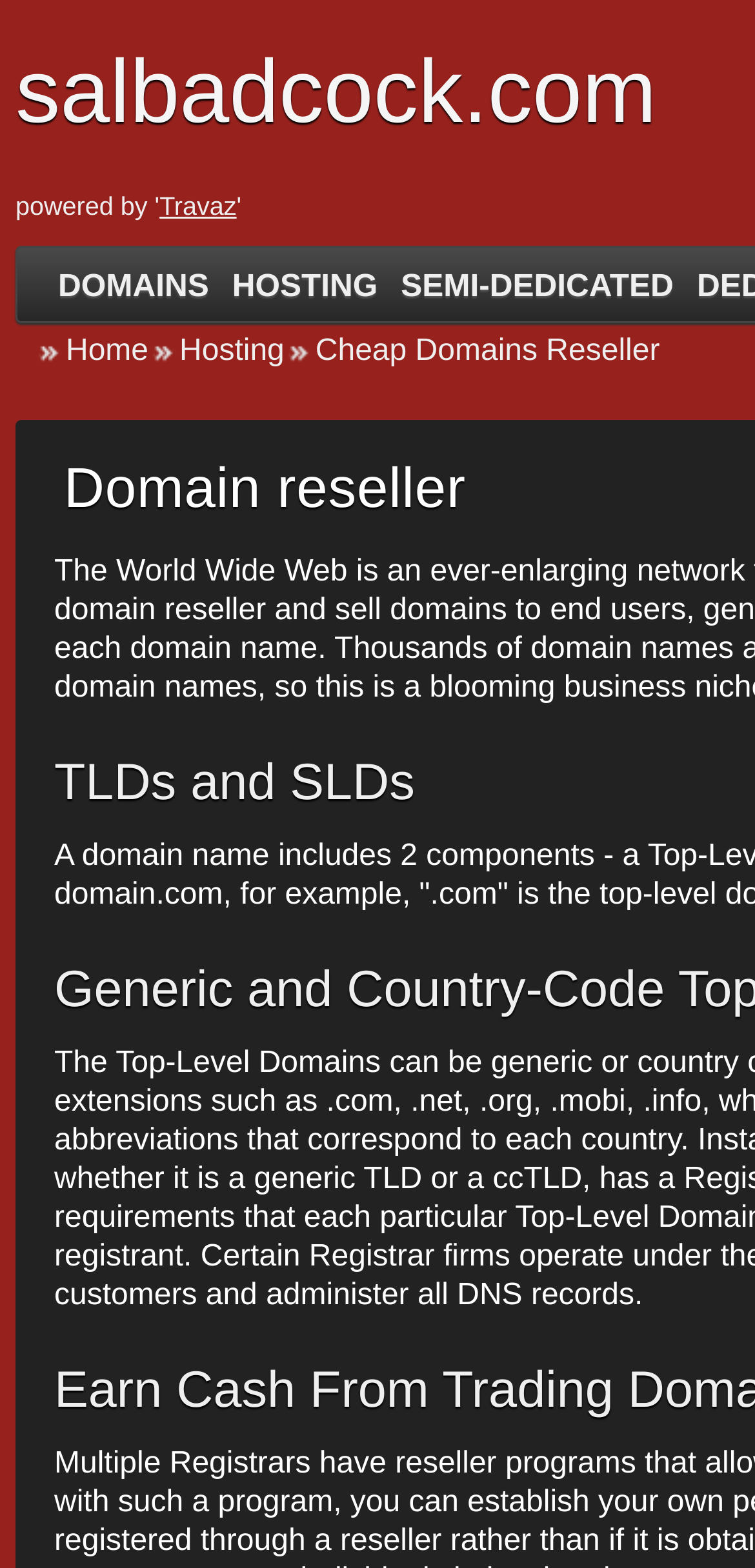Could you please study the image and provide a detailed answer to the question:
What is the focus of the webpage?

I determined the focus of the webpage by looking at the root element 'How to become a successful domain reseller' which indicates that the webpage is focused on domain reselling.